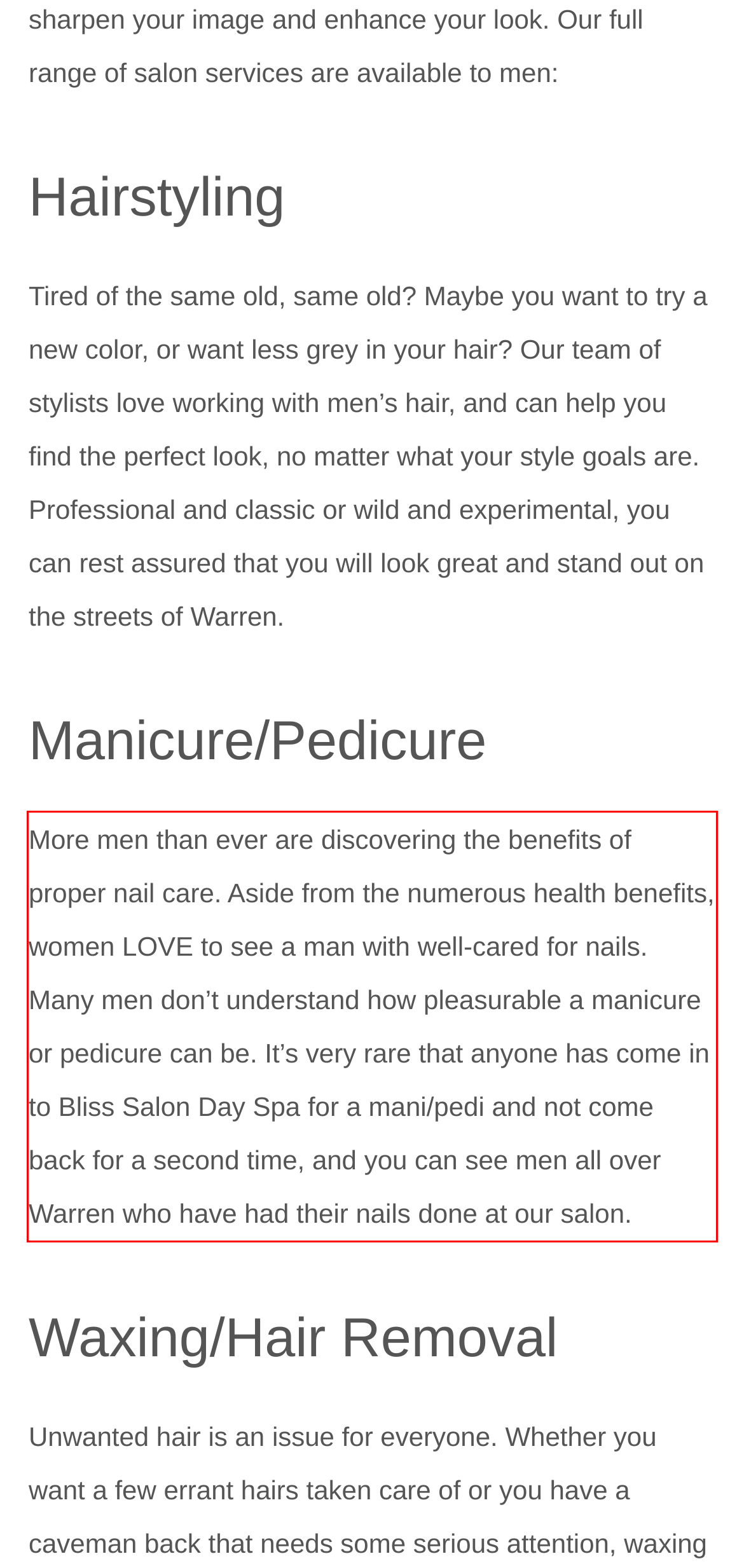You have a screenshot with a red rectangle around a UI element. Recognize and extract the text within this red bounding box using OCR.

More men than ever are discovering the benefits of proper nail care. Aside from the numerous health benefits, women LOVE to see a man with well-cared for nails. Many men don’t understand how pleasurable a manicure or pedicure can be. It’s very rare that anyone has come in to Bliss Salon Day Spa for a mani/pedi and not come back for a second time, and you can see men all over Warren who have had their nails done at our salon.